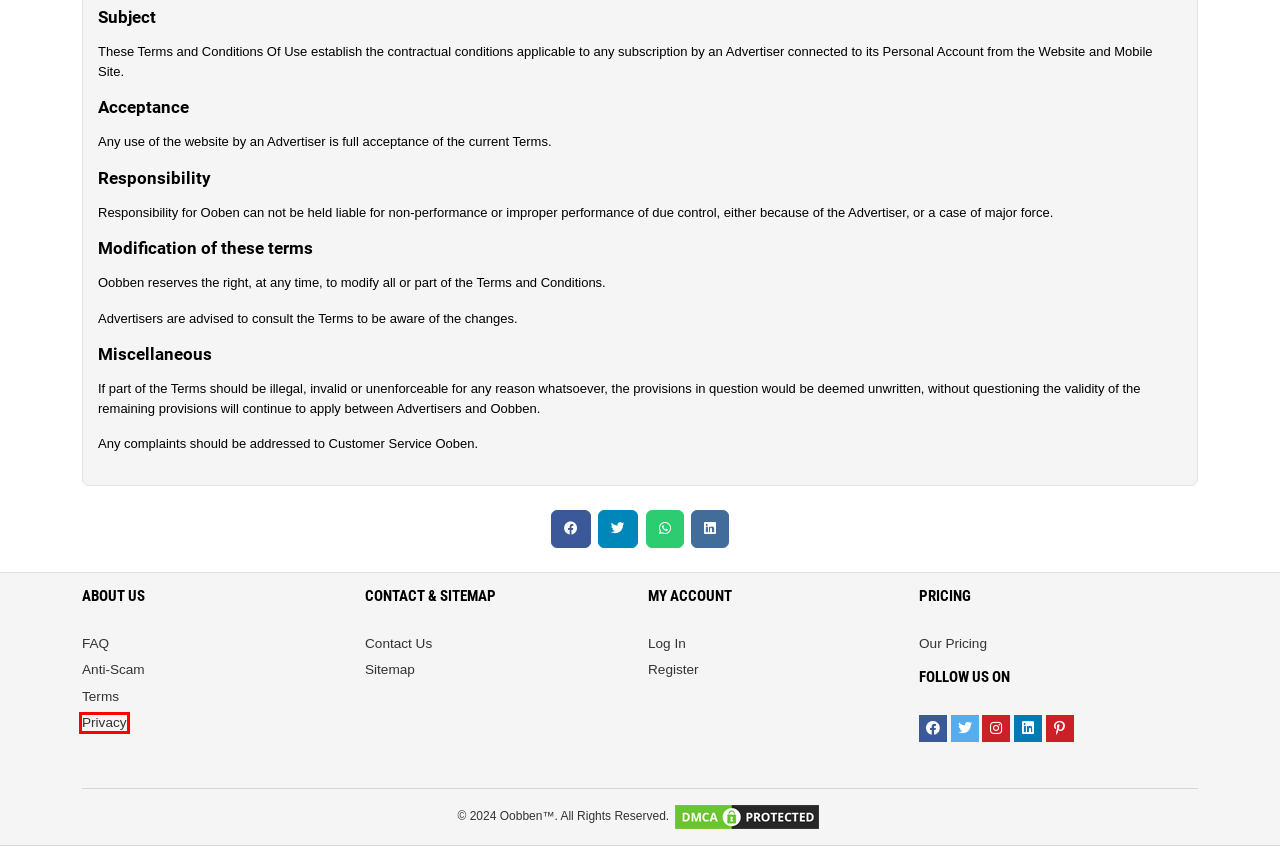Given a webpage screenshot with a red bounding box around a particular element, identify the best description of the new webpage that will appear after clicking on the element inside the red bounding box. Here are the candidates:
A. Privacy - Oobben™
B. Contact Us - United Arab Emirates Help Center - oobben.asia
C. Oobben™ - Buy and Sell for free any where in United Arab...
D. Oobben™ - Oobben™ - Buy and Sell for free anywhere in United...
E. Anti-Scam - Oobben™
F. Sign Up in United Arab Emirates, Free classifieds in UAE | oobben.asia
G. Pricing – See all offers on Oobben.asia in United Arab Emirates
H. Terms & Conditions - Oobben™ | Protected by DMCA.com

A